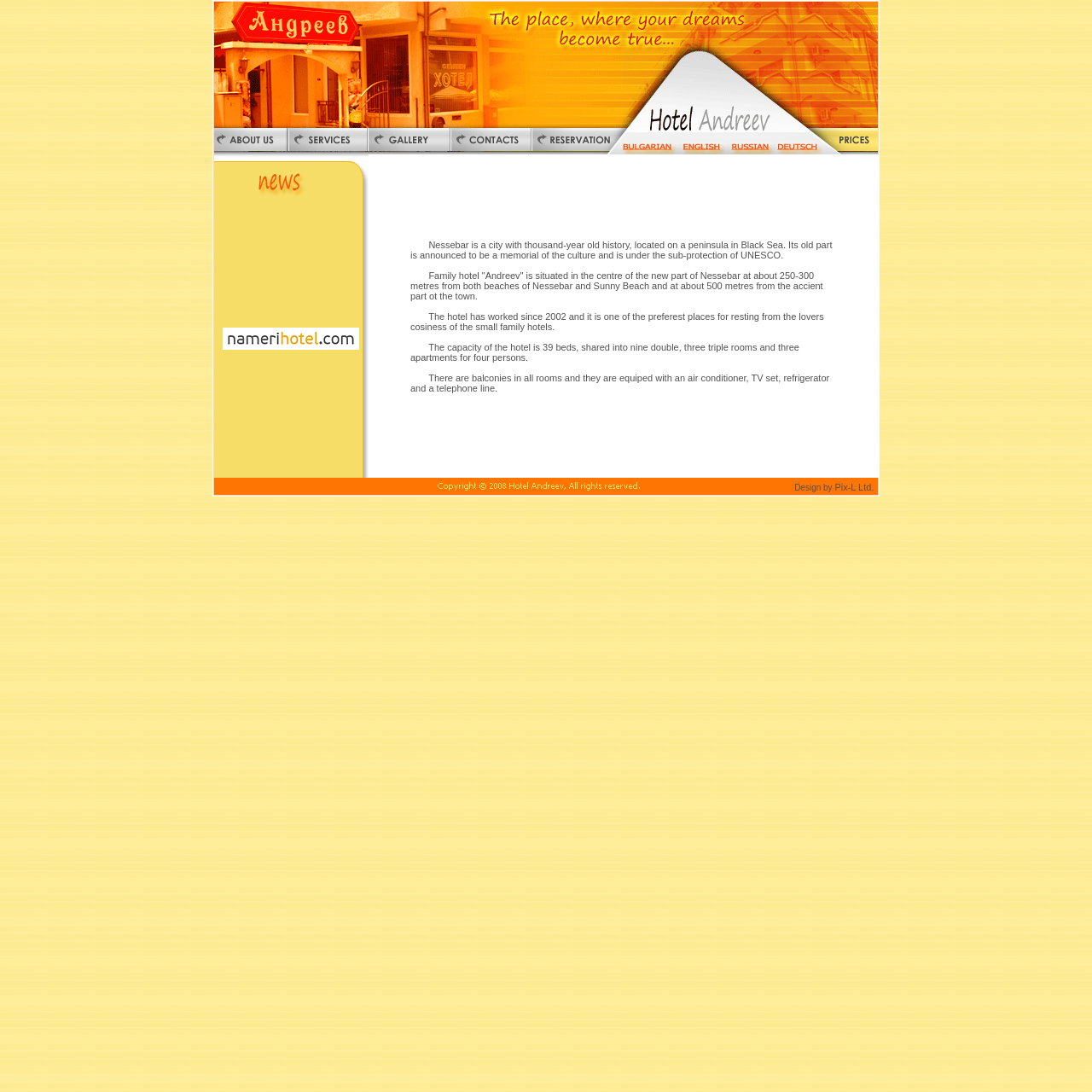Who designed the website?
Give a one-word or short phrase answer based on the image.

Pix-L Ltd.